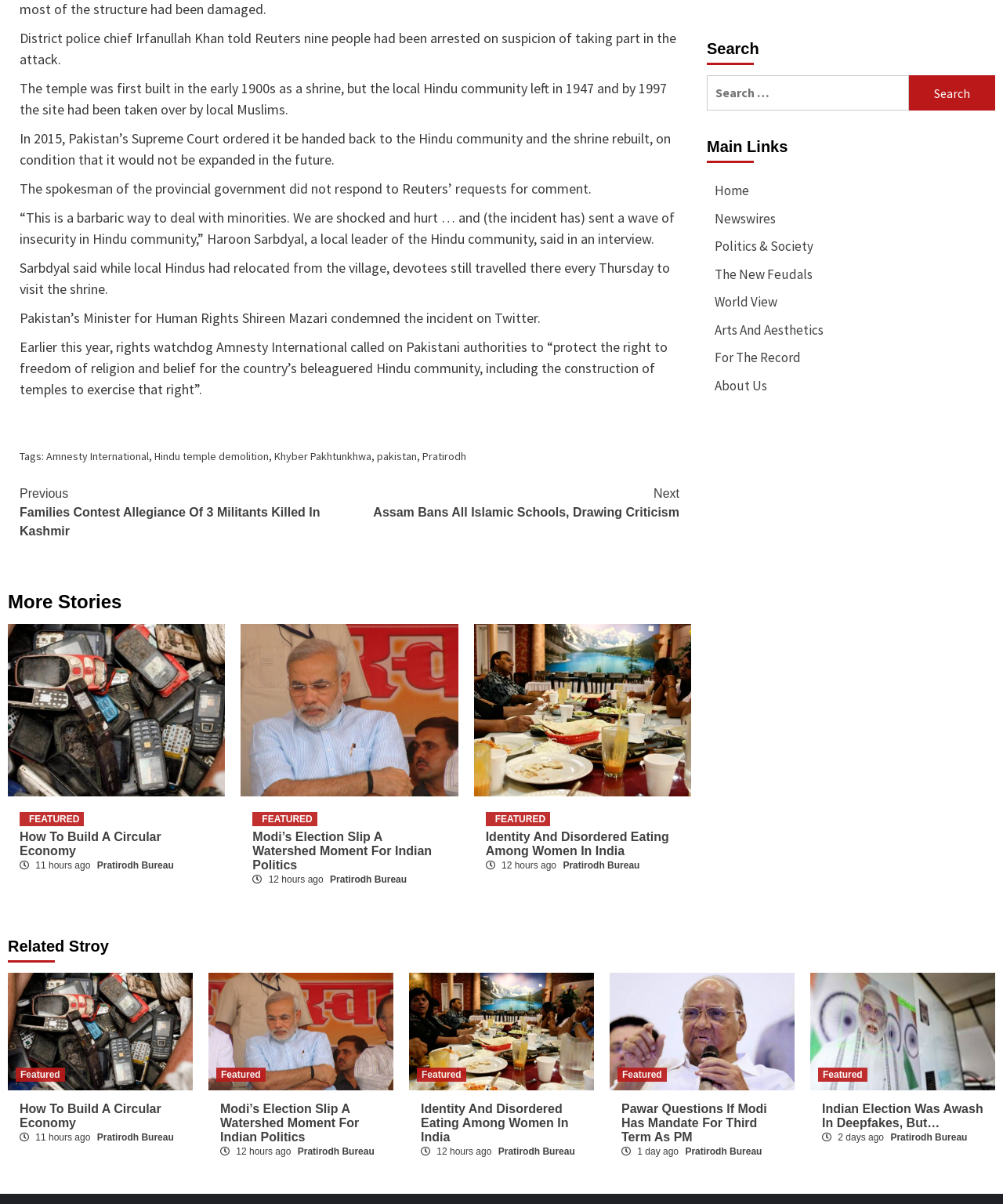Find the bounding box coordinates of the area that needs to be clicked in order to achieve the following instruction: "Read more about Hindu temple demolition". The coordinates should be specified as four float numbers between 0 and 1, i.e., [left, top, right, bottom].

[0.154, 0.373, 0.268, 0.385]